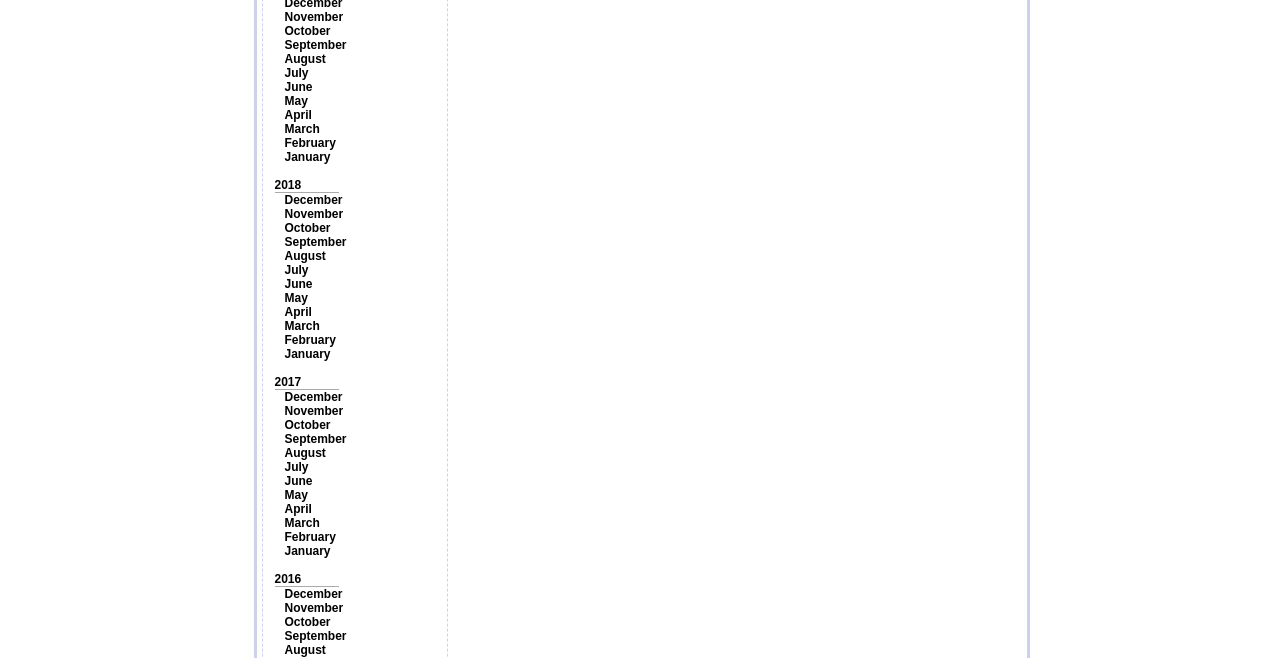Identify the bounding box of the UI component described as: "November".

[0.222, 0.015, 0.268, 0.036]